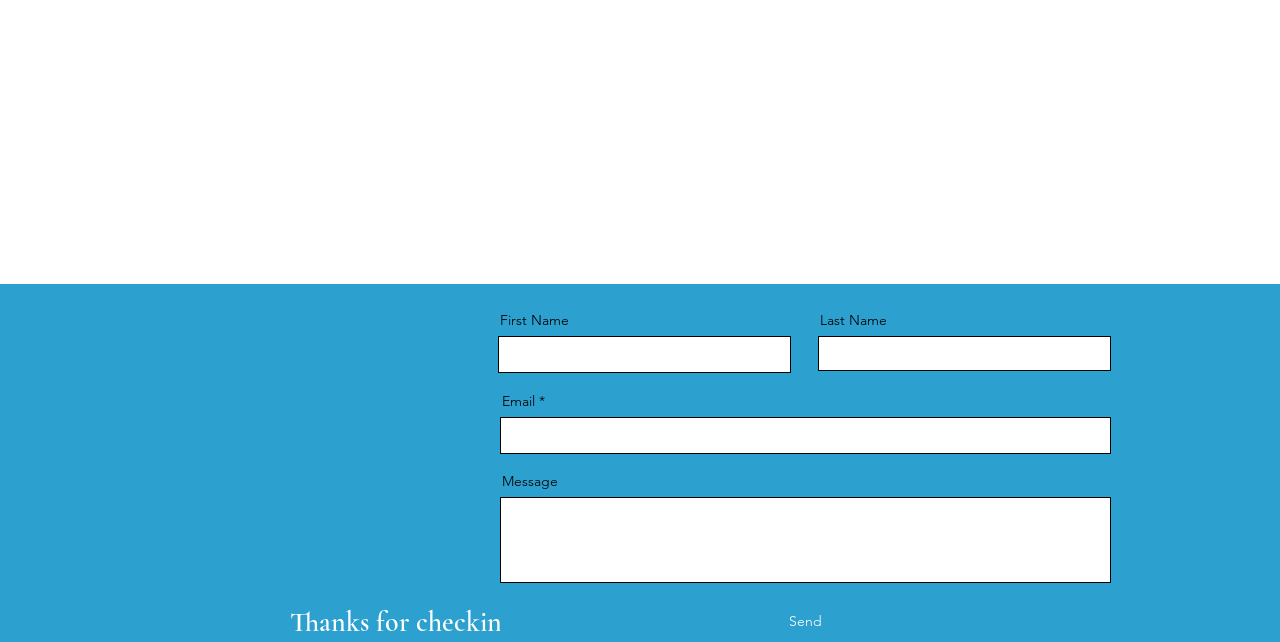Provide a single word or phrase answer to the question: 
What is the purpose of the textboxes?

Input information